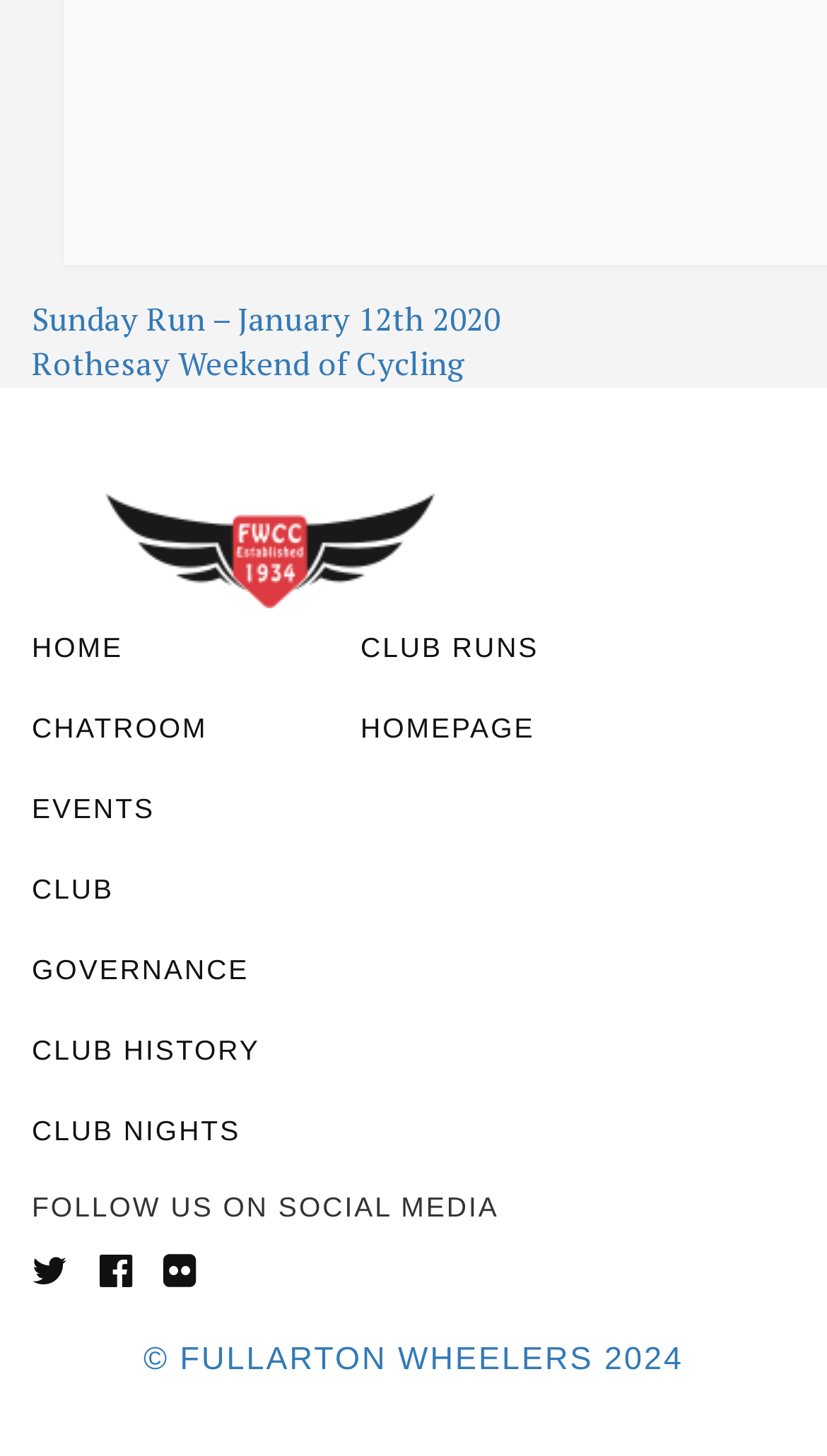Please locate the bounding box coordinates of the region I need to click to follow this instruction: "view events".

[0.0, 0.528, 0.397, 0.583]